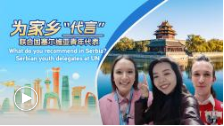How many delegates are posing in the graphic?
Deliver a detailed and extensive answer to the question.

The caption clearly mentions that the image features three young delegates posing cheerfully against a backdrop that blends iconic Serbian architecture with lush greenery.